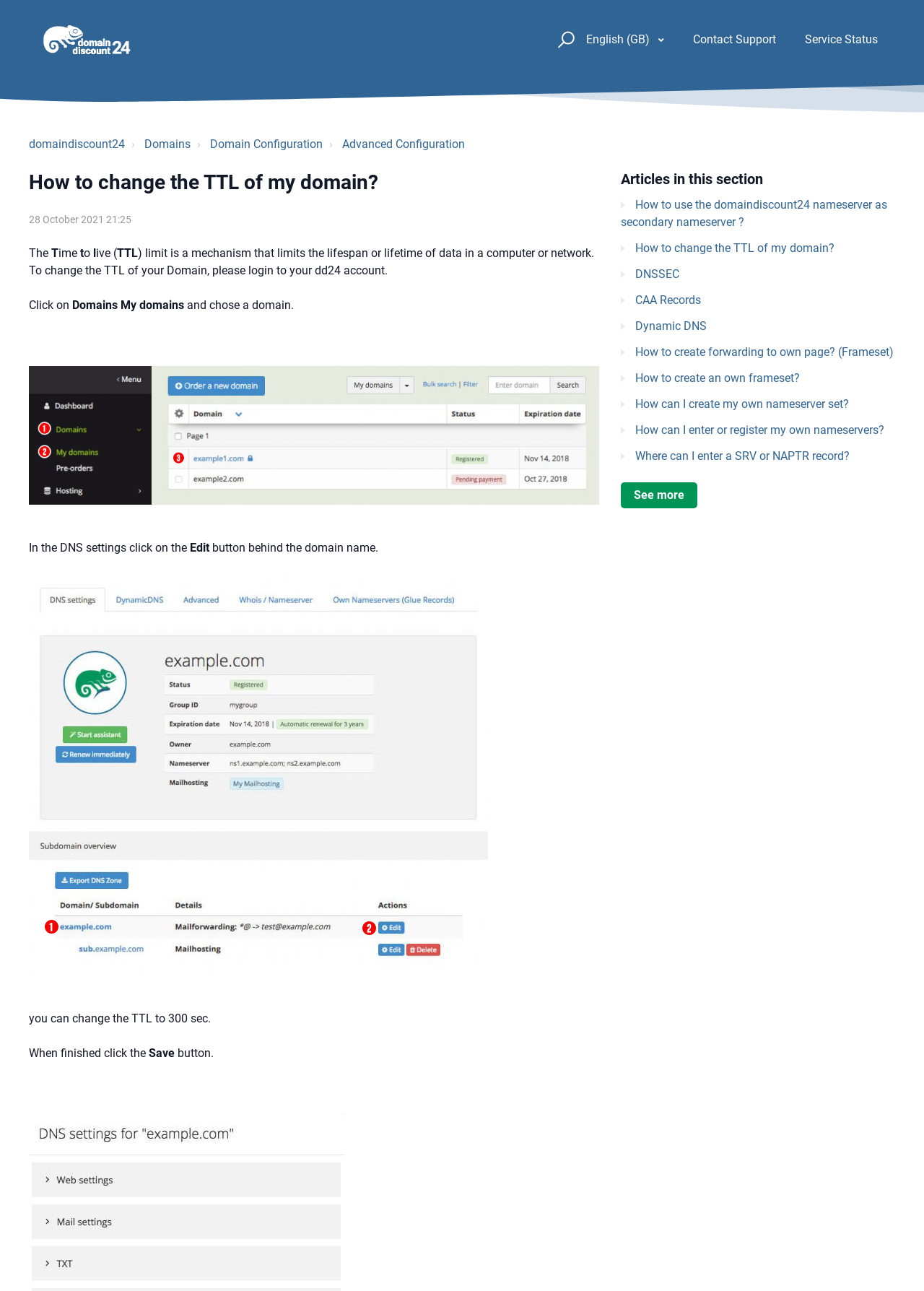What is the current TTL limit?
Using the visual information from the image, give a one-word or short-phrase answer.

Not specified